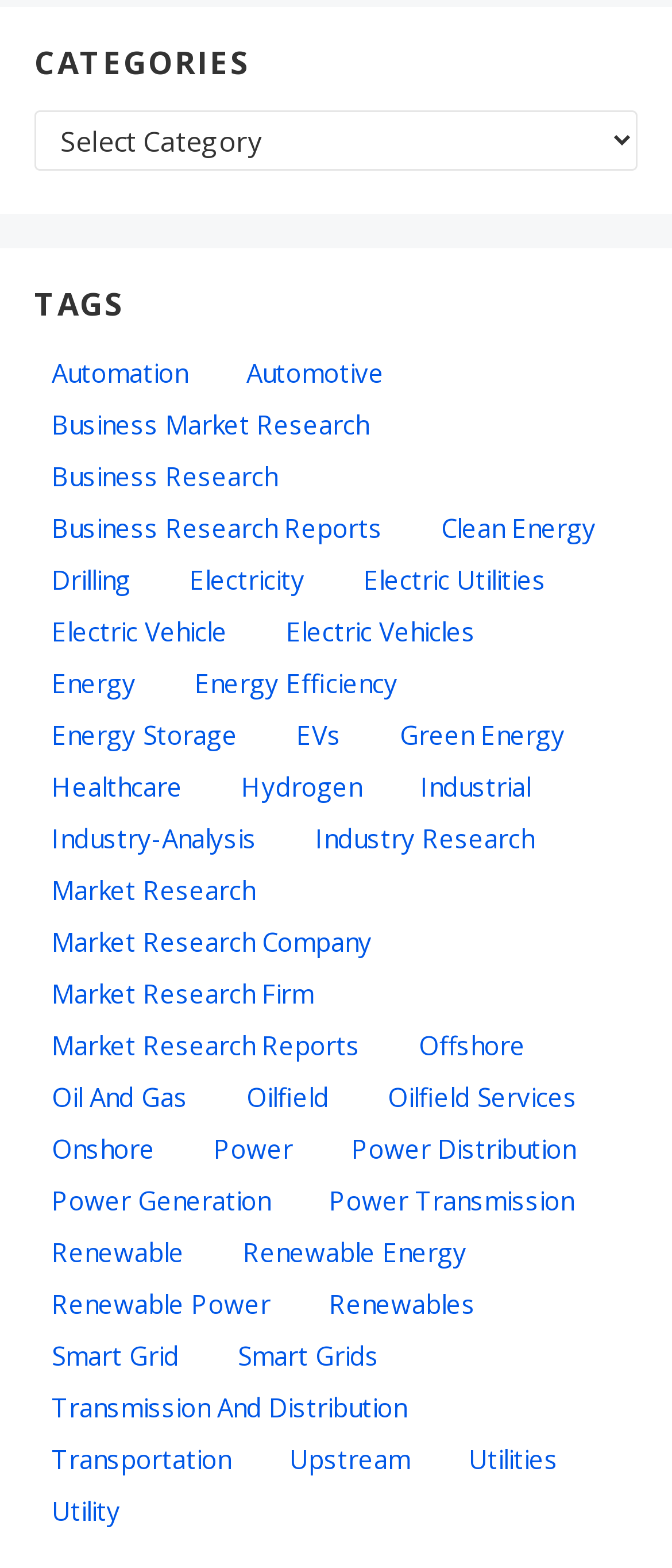Please locate the bounding box coordinates of the element's region that needs to be clicked to follow the instruction: "Select a category". The bounding box coordinates should be provided as four float numbers between 0 and 1, i.e., [left, top, right, bottom].

[0.051, 0.07, 0.949, 0.109]